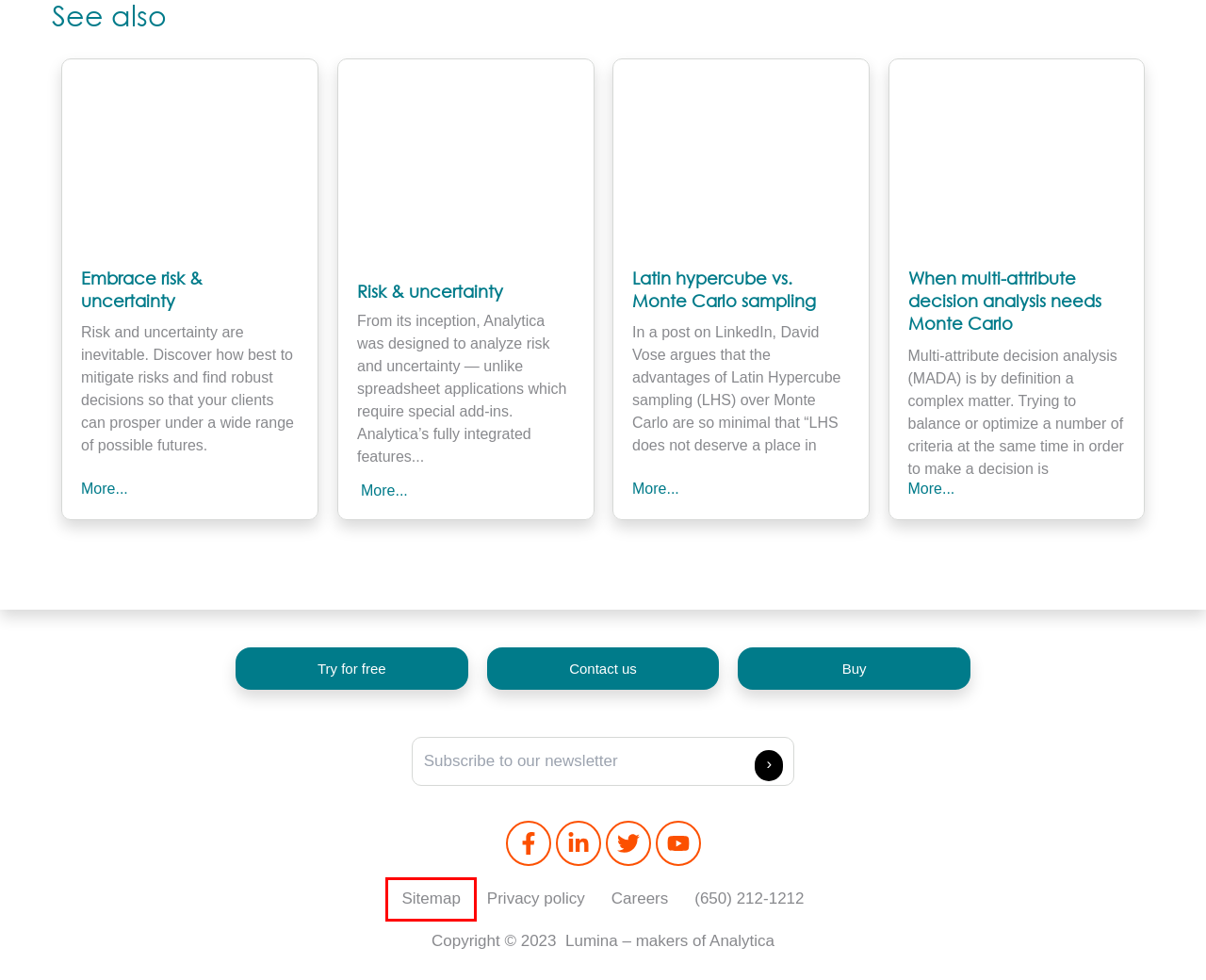You are provided with a screenshot of a webpage that has a red bounding box highlighting a UI element. Choose the most accurate webpage description that matches the new webpage after clicking the highlighted element. Here are your choices:
A. Risk & uncertainty Archives | Analytica - Visionary Modeling
B. Contact us | Analytica - Visionary Modeling
C. When multi-attribute decision analysis needs Monte Carlo | Analytica - Visionary Modeling
D. Buy or renew | Analytica - Visionary Modeling
E. Careers | Analytica - Visionary Modeling
F. Sitemap | Analytica - Visionary Modeling
G. Privacy policy | Analytica - Visionary Modeling
H. Latin hypercube vs. Monte Carlo sampling | Analytica - Visionary Modeling

F